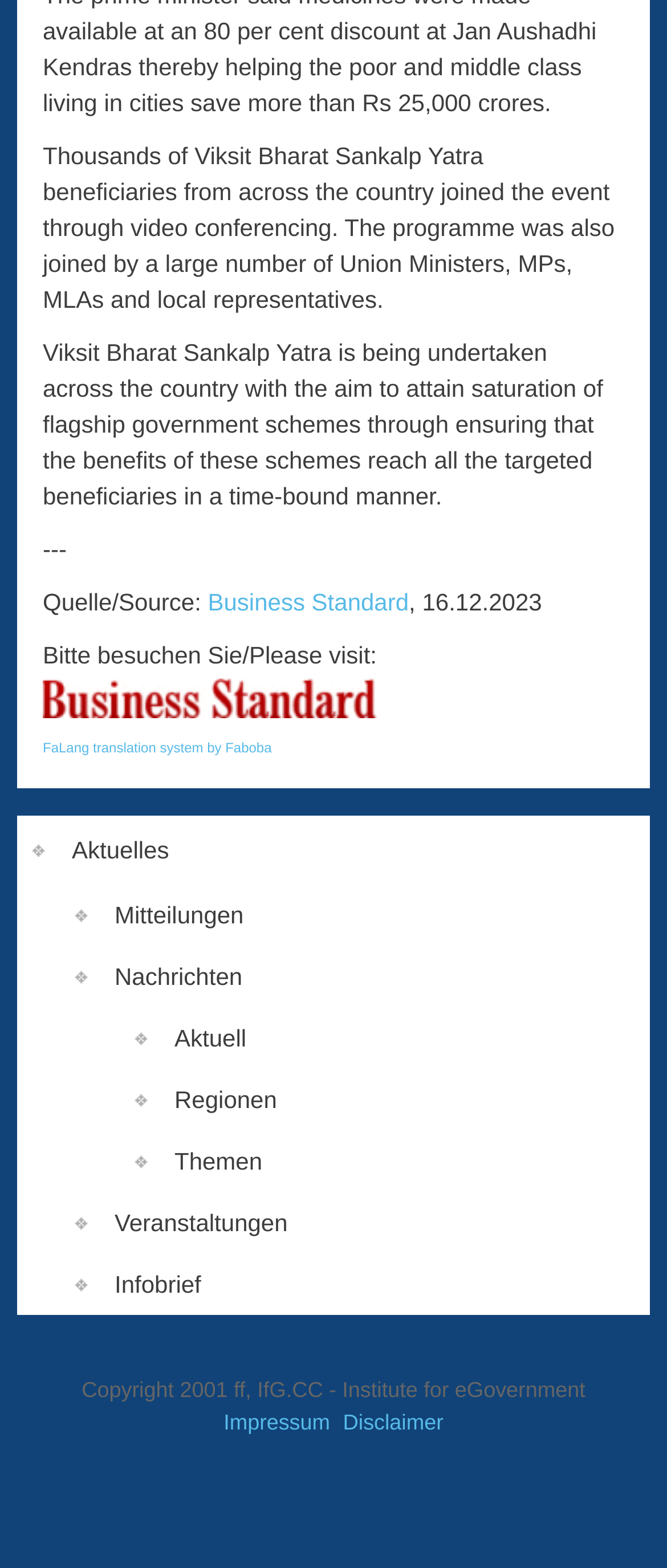Determine the coordinates of the bounding box for the clickable area needed to execute this instruction: "View Disclaimer".

[0.509, 0.898, 0.67, 0.917]